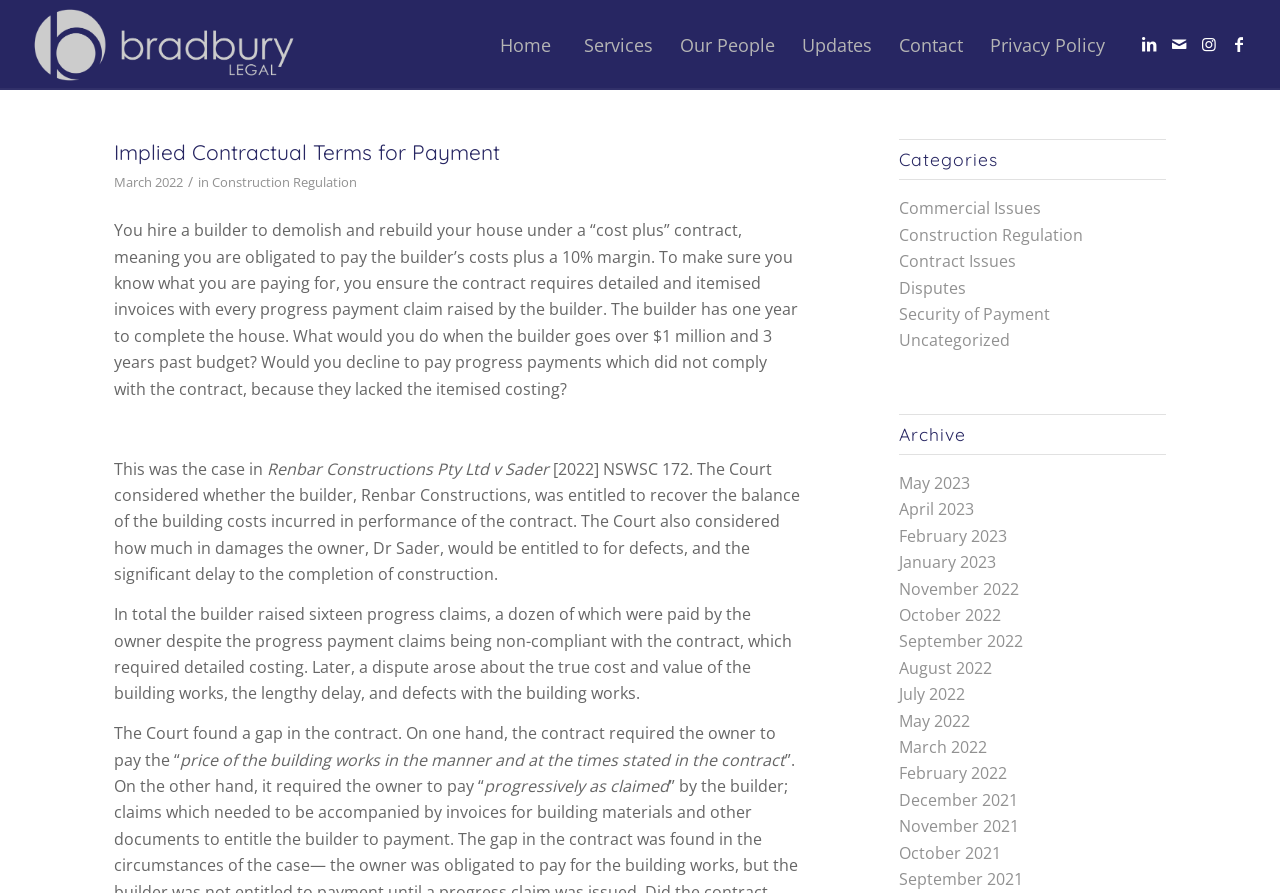Ascertain the bounding box coordinates for the UI element detailed here: "Security of Payment". The coordinates should be provided as [left, top, right, bottom] with each value being a float between 0 and 1.

[0.703, 0.339, 0.821, 0.364]